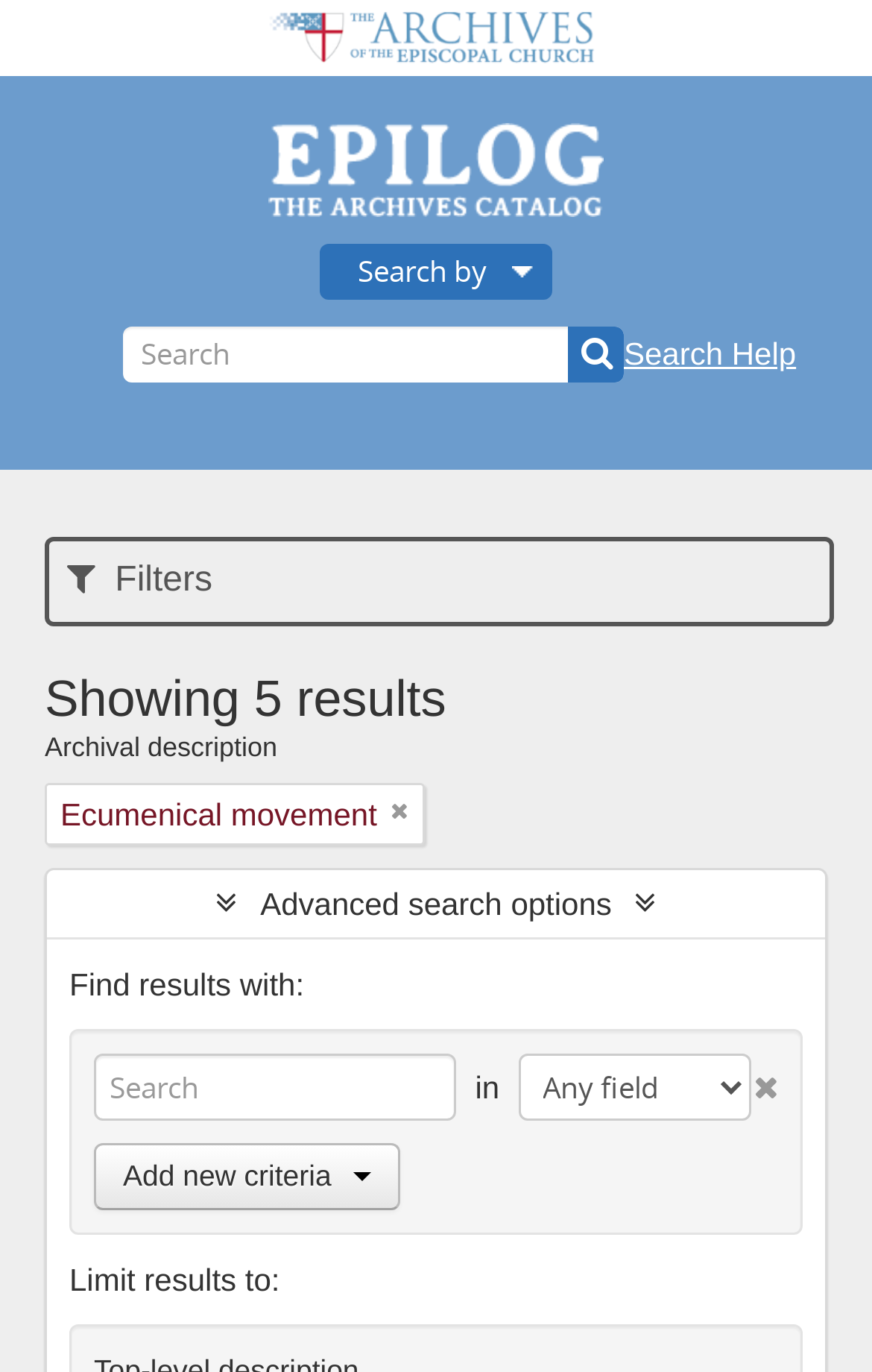What is the text of the first link on the webpage?
Based on the screenshot, provide a one-word or short-phrase response.

The Archives of the Episcopal Church